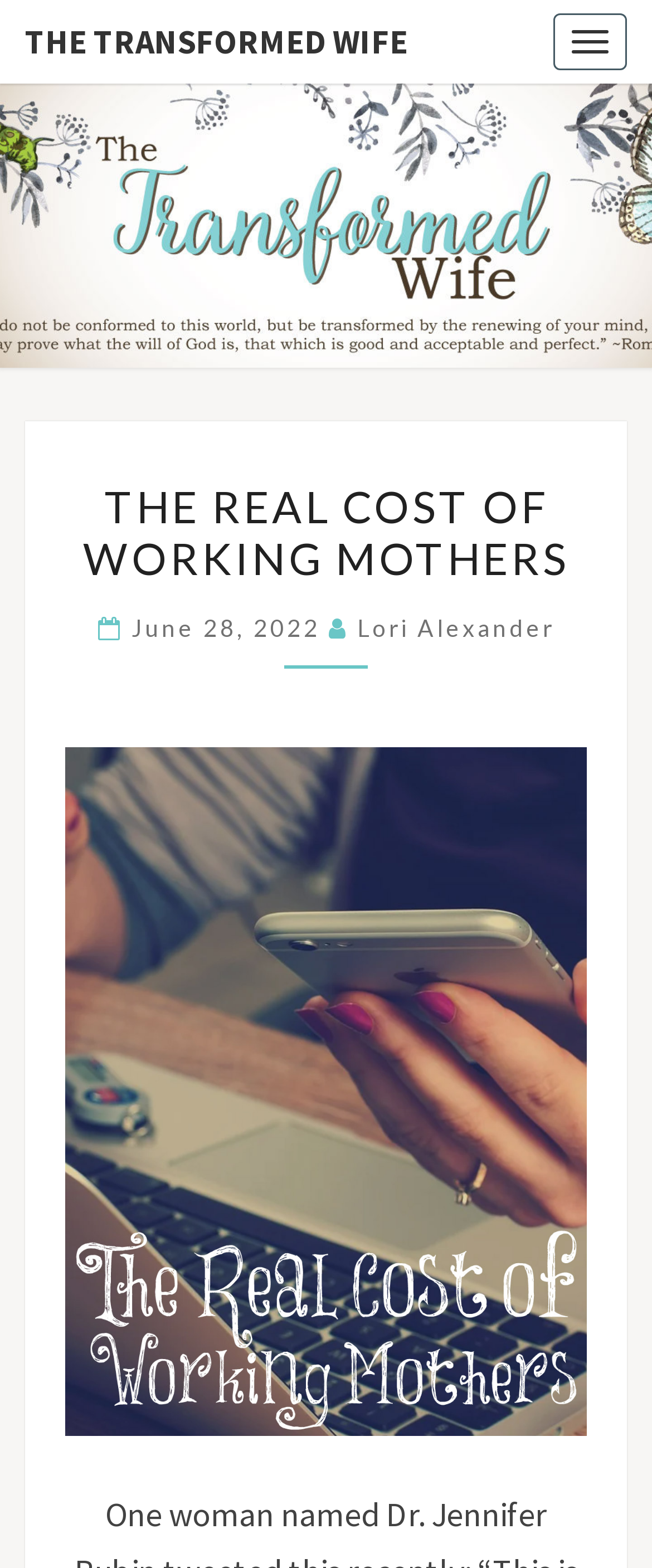Give a concise answer of one word or phrase to the question: 
What is the name of the author of the article?

Lori Alexander